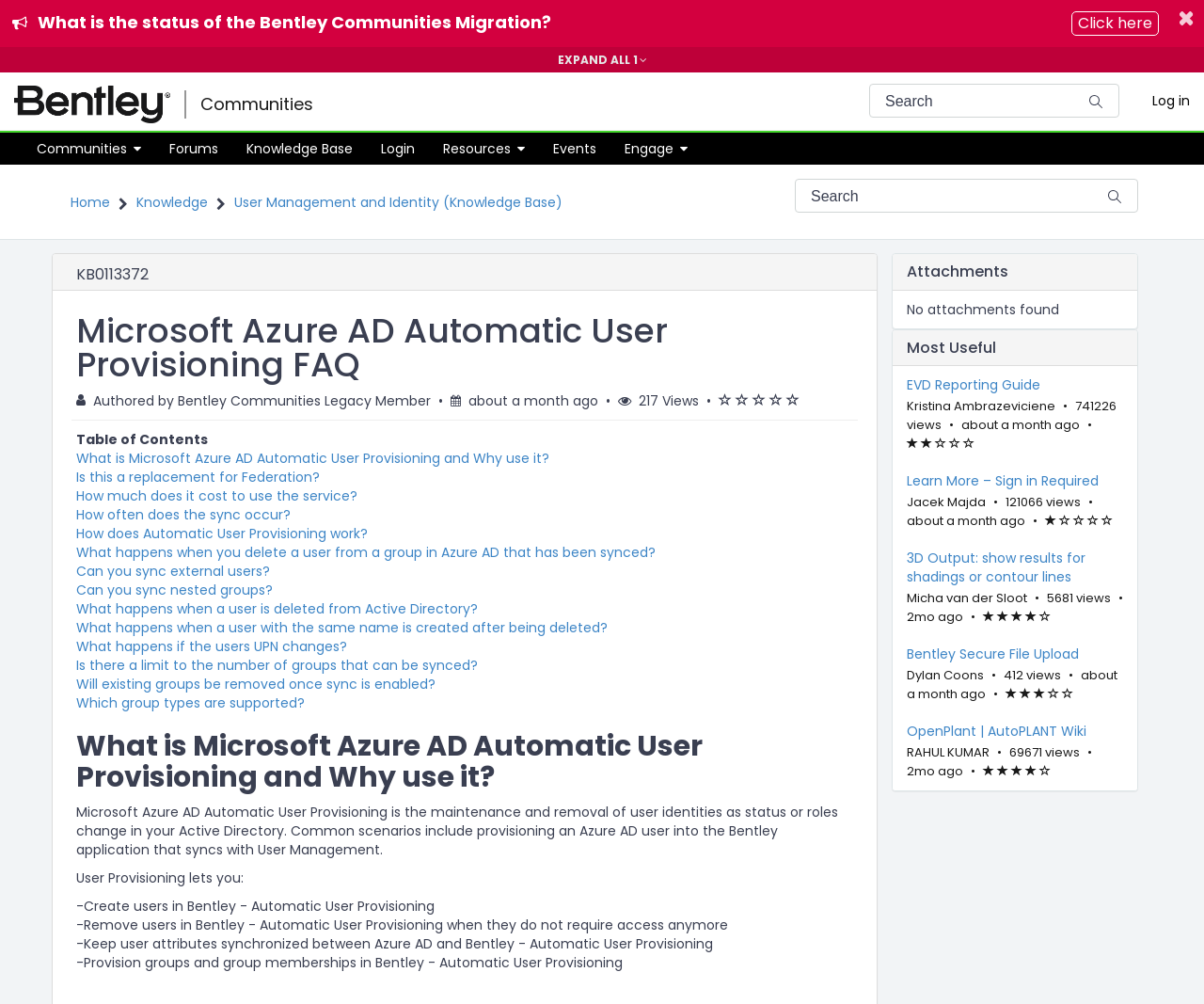Determine the bounding box coordinates of the region to click in order to accomplish the following instruction: "Learn about HR Health Check". Provide the coordinates as four float numbers between 0 and 1, specifically [left, top, right, bottom].

None